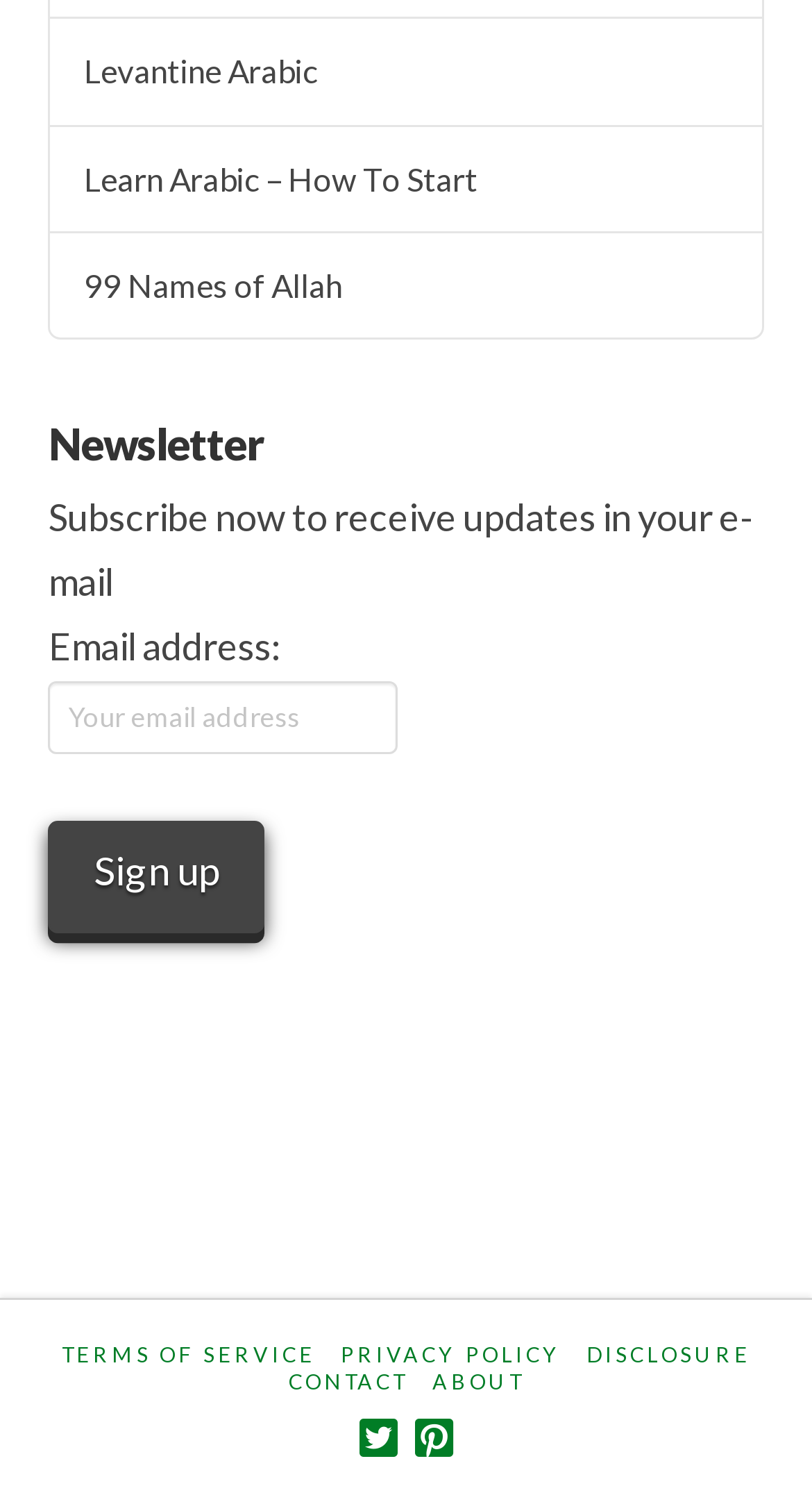From the element description: "Terms Of Service", extract the bounding box coordinates of the UI element. The coordinates should be expressed as four float numbers between 0 and 1, in the order [left, top, right, bottom].

[0.076, 0.893, 0.388, 0.911]